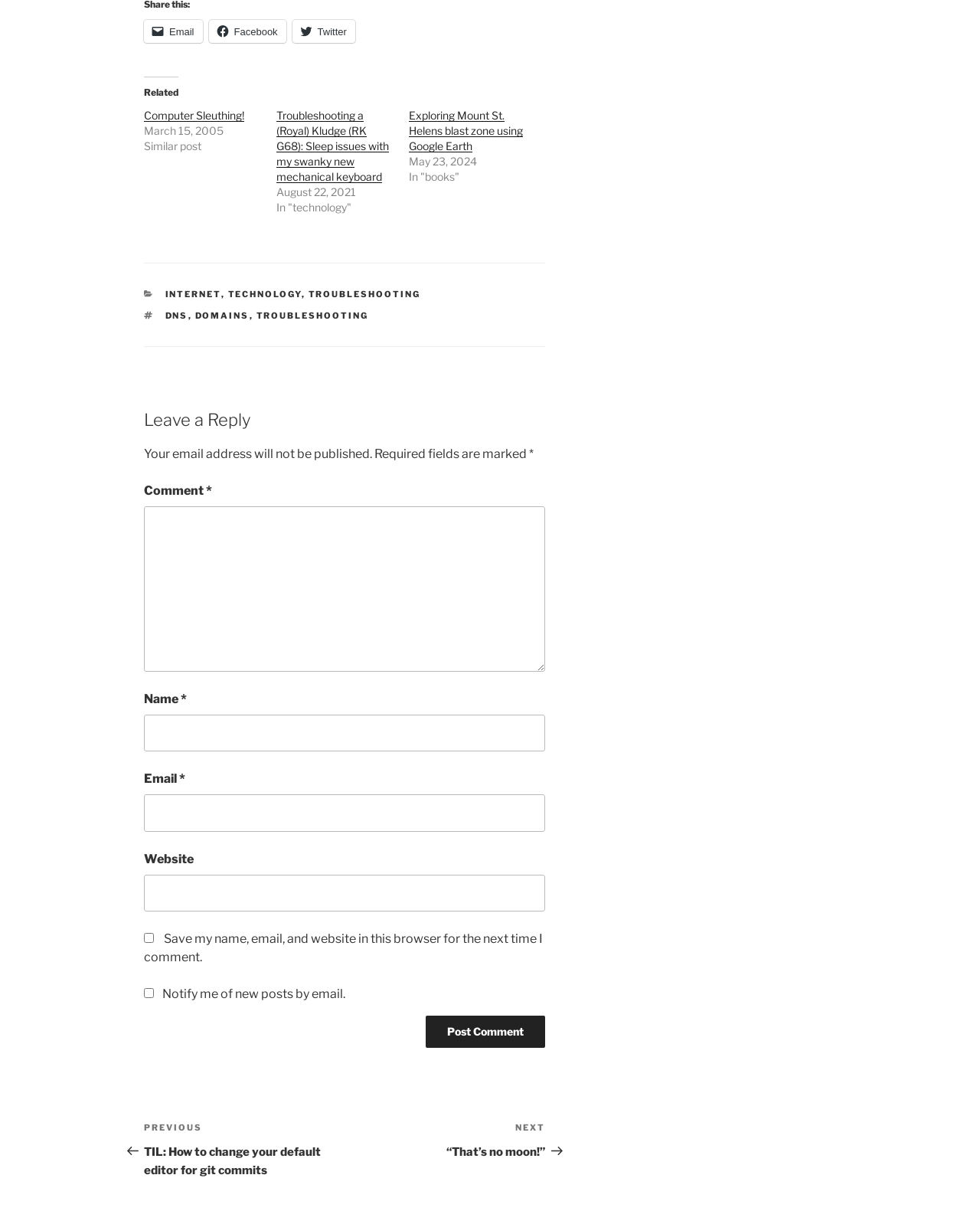Determine the bounding box coordinates of the clickable element to complete this instruction: "Go to the previous post". Provide the coordinates in the format of four float numbers between 0 and 1, [left, top, right, bottom].

[0.147, 0.916, 0.352, 0.962]